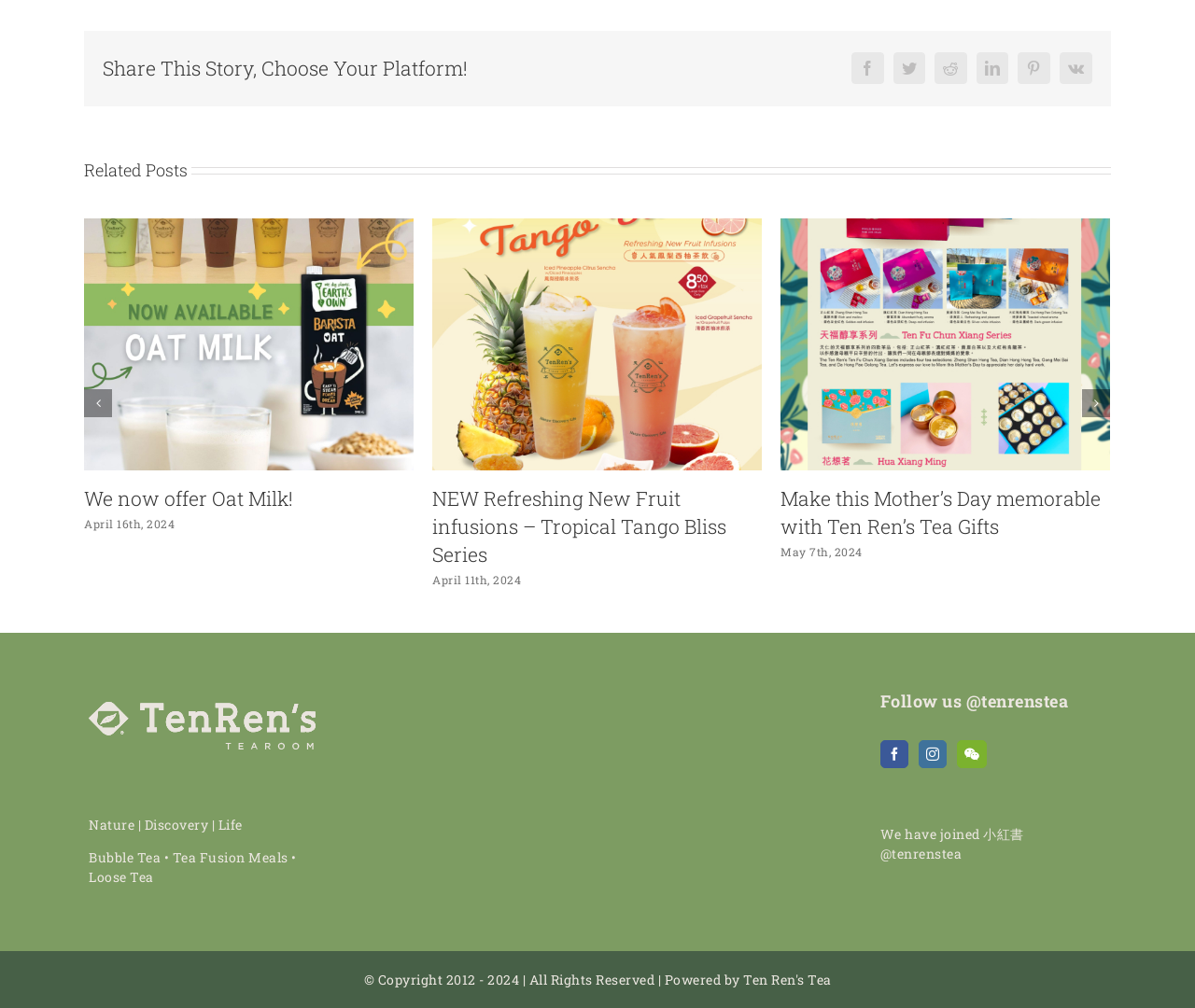Determine the coordinates of the bounding box for the clickable area needed to execute this instruction: "View related post 'NEW Refreshing New Fruit infusions – Tropical Tango Bliss Series'".

[0.187, 0.323, 0.219, 0.361]